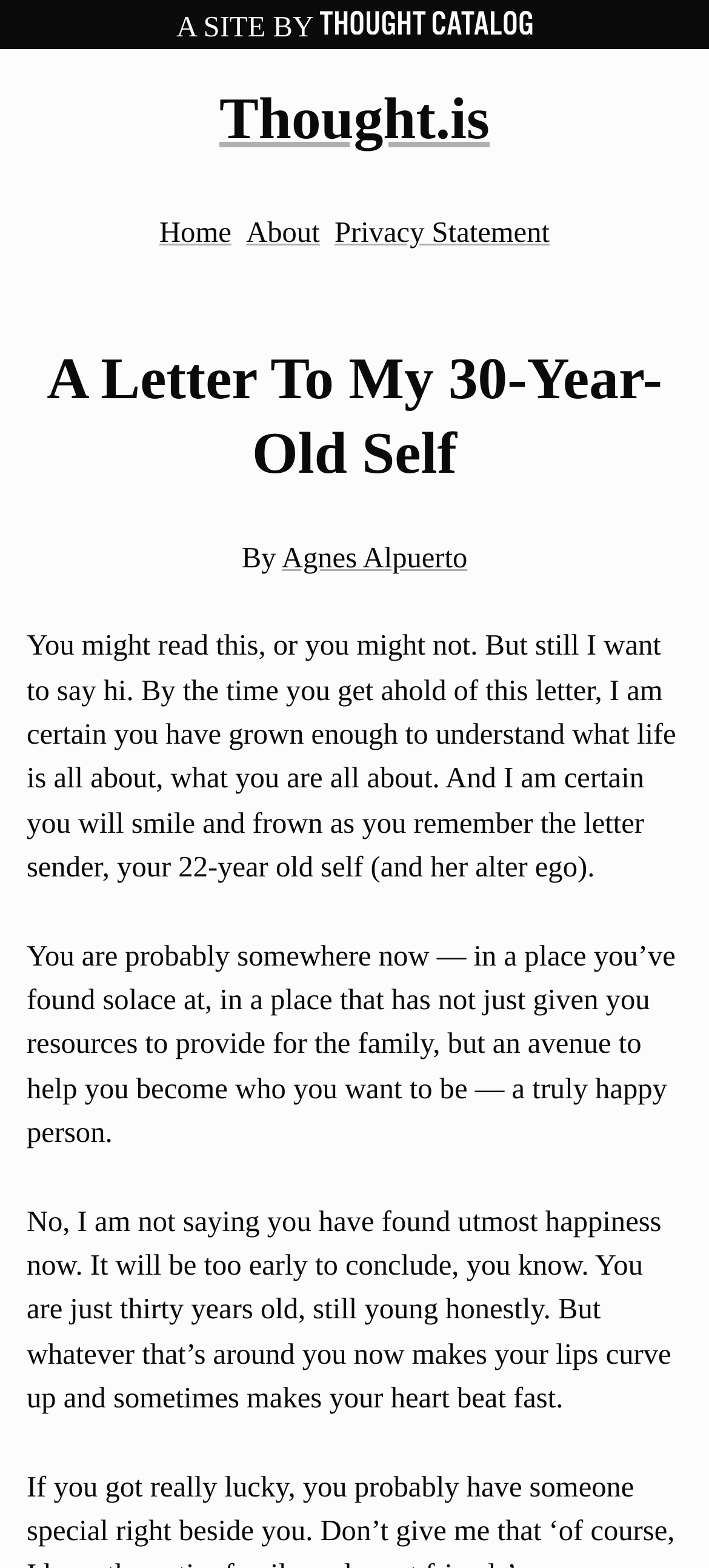Identify and extract the main heading of the webpage.

A Letter To My 30-Year-Old Self